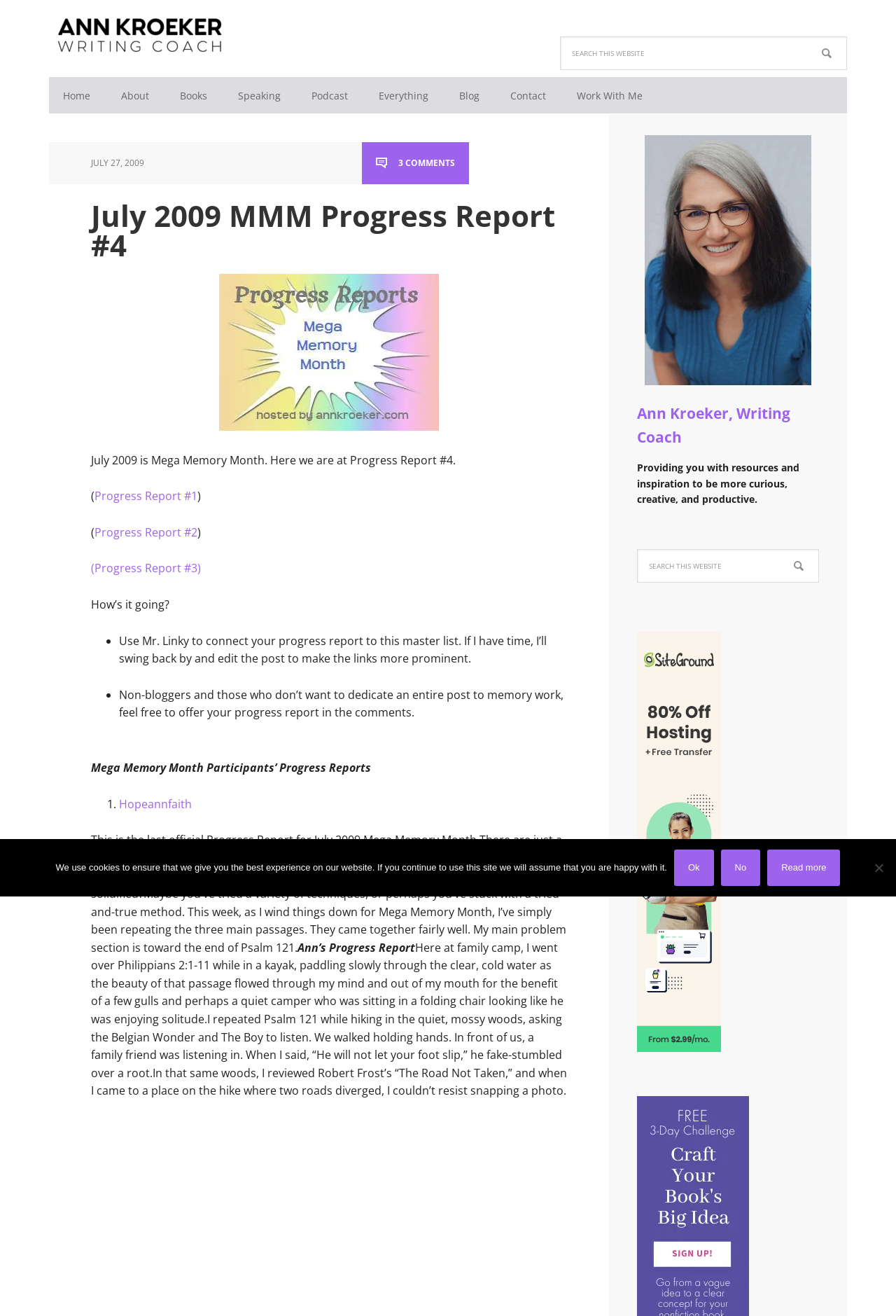Specify the bounding box coordinates of the element's area that should be clicked to execute the given instruction: "Read Progress Report #1". The coordinates should be four float numbers between 0 and 1, i.e., [left, top, right, bottom].

[0.105, 0.371, 0.22, 0.383]